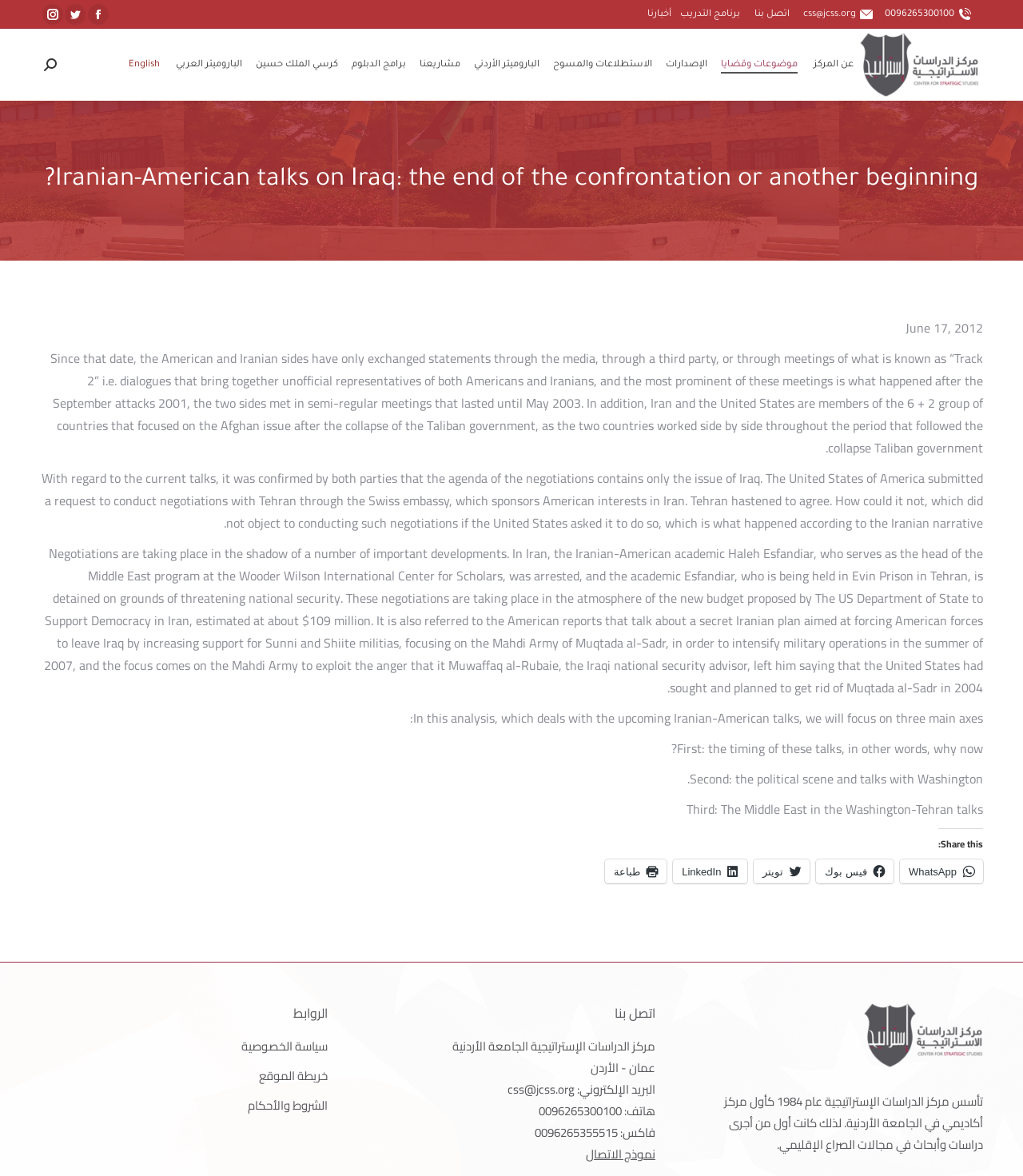Locate the bounding box coordinates of the area to click to fulfill this instruction: "Go to top of the page". The bounding box should be presented as four float numbers between 0 and 1, in the order [left, top, right, bottom].

[0.961, 0.836, 0.992, 0.863]